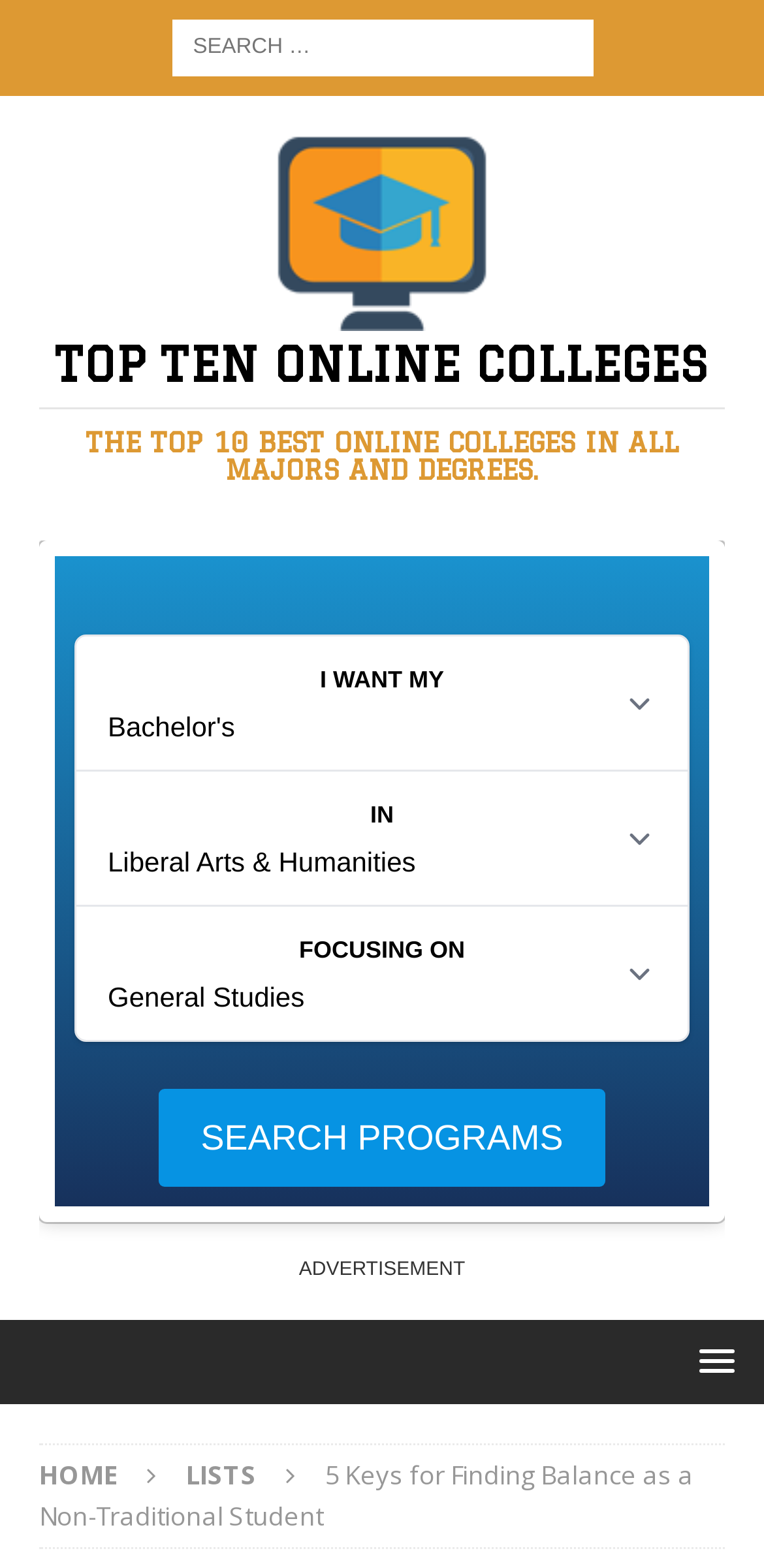Determine the bounding box of the UI element mentioned here: "Home". The coordinates must be in the format [left, top, right, bottom] with values ranging from 0 to 1.

[0.051, 0.93, 0.154, 0.952]